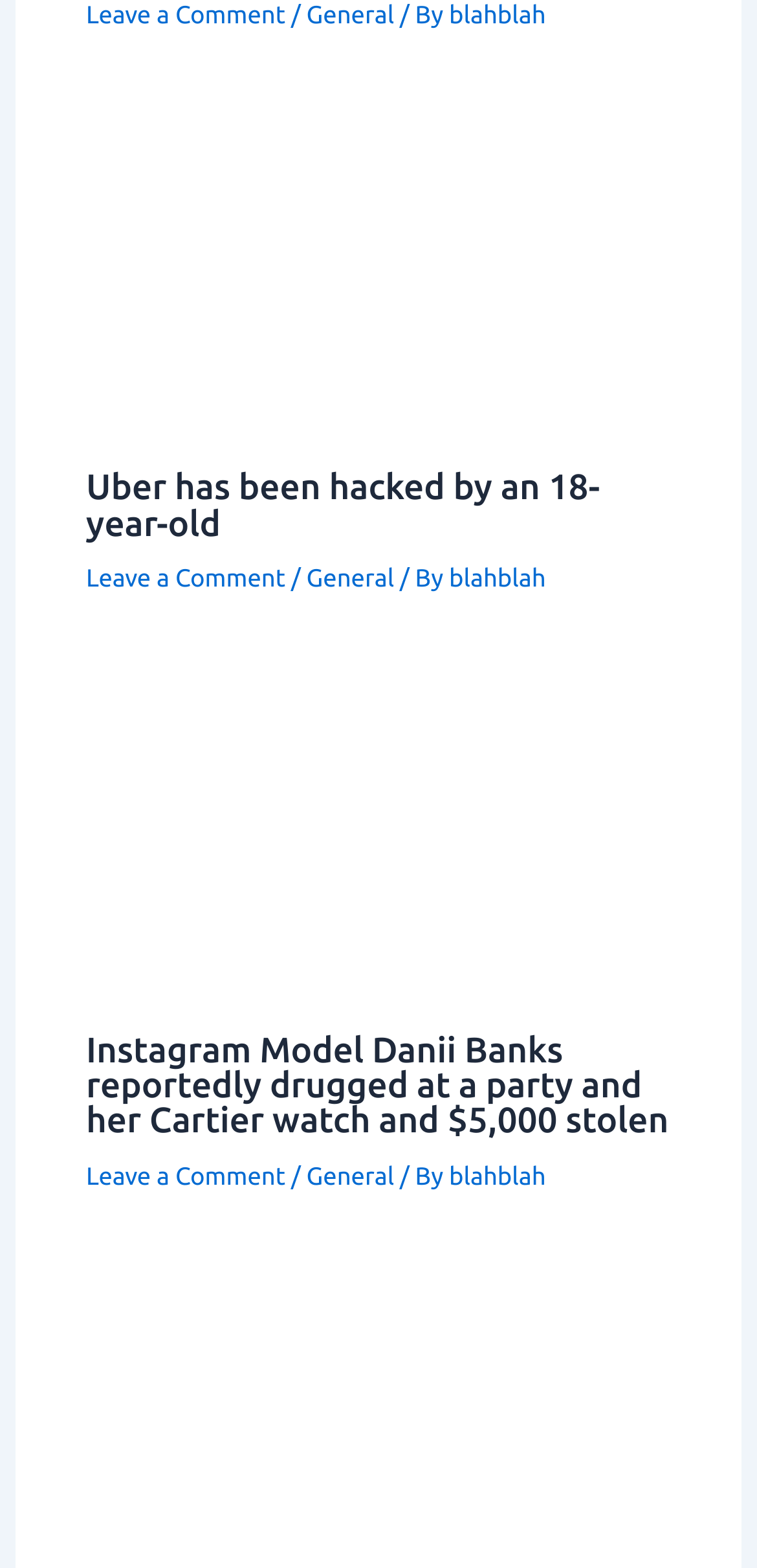Give a one-word or one-phrase response to the question:
Who is mentioned in the second article?

Danii Banks